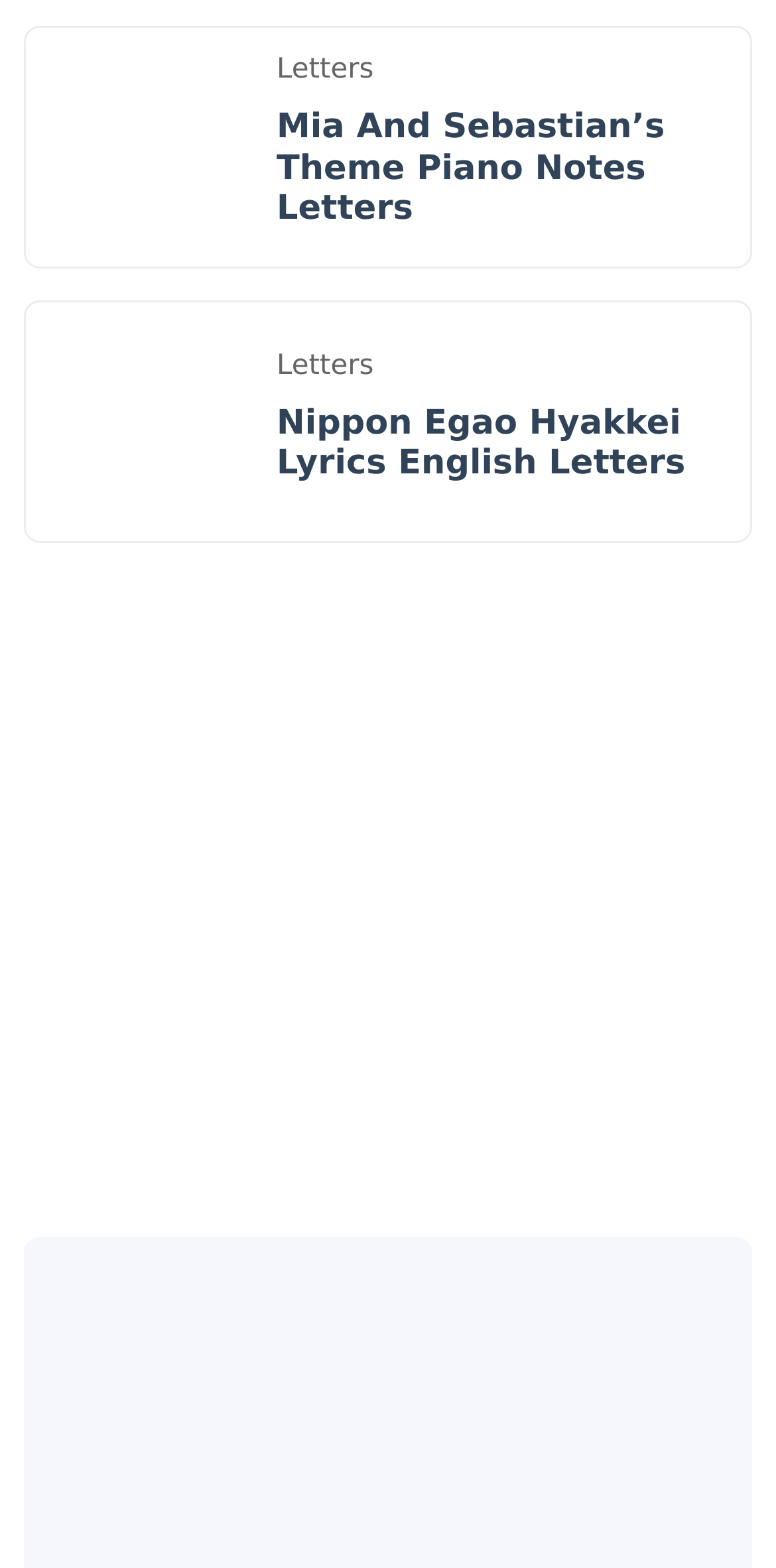Identify the bounding box for the element characterized by the following description: "Turkish March Piano Letters".

[0.303, 0.372, 0.866, 0.396]